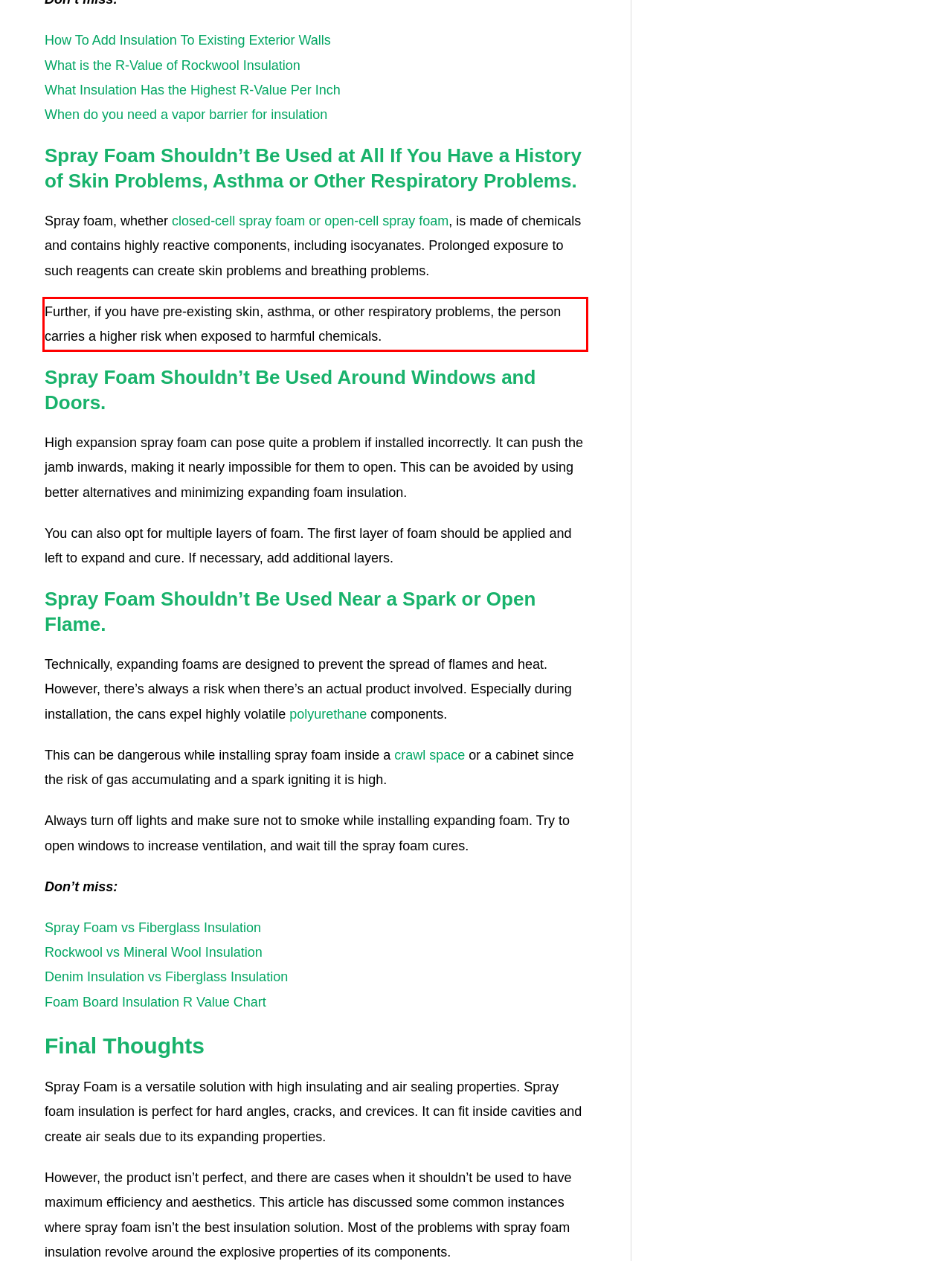Please analyze the screenshot of a webpage and extract the text content within the red bounding box using OCR.

Further, if you have pre-existing skin, asthma, or other respiratory problems, the person carries a higher risk when exposed to harmful chemicals.